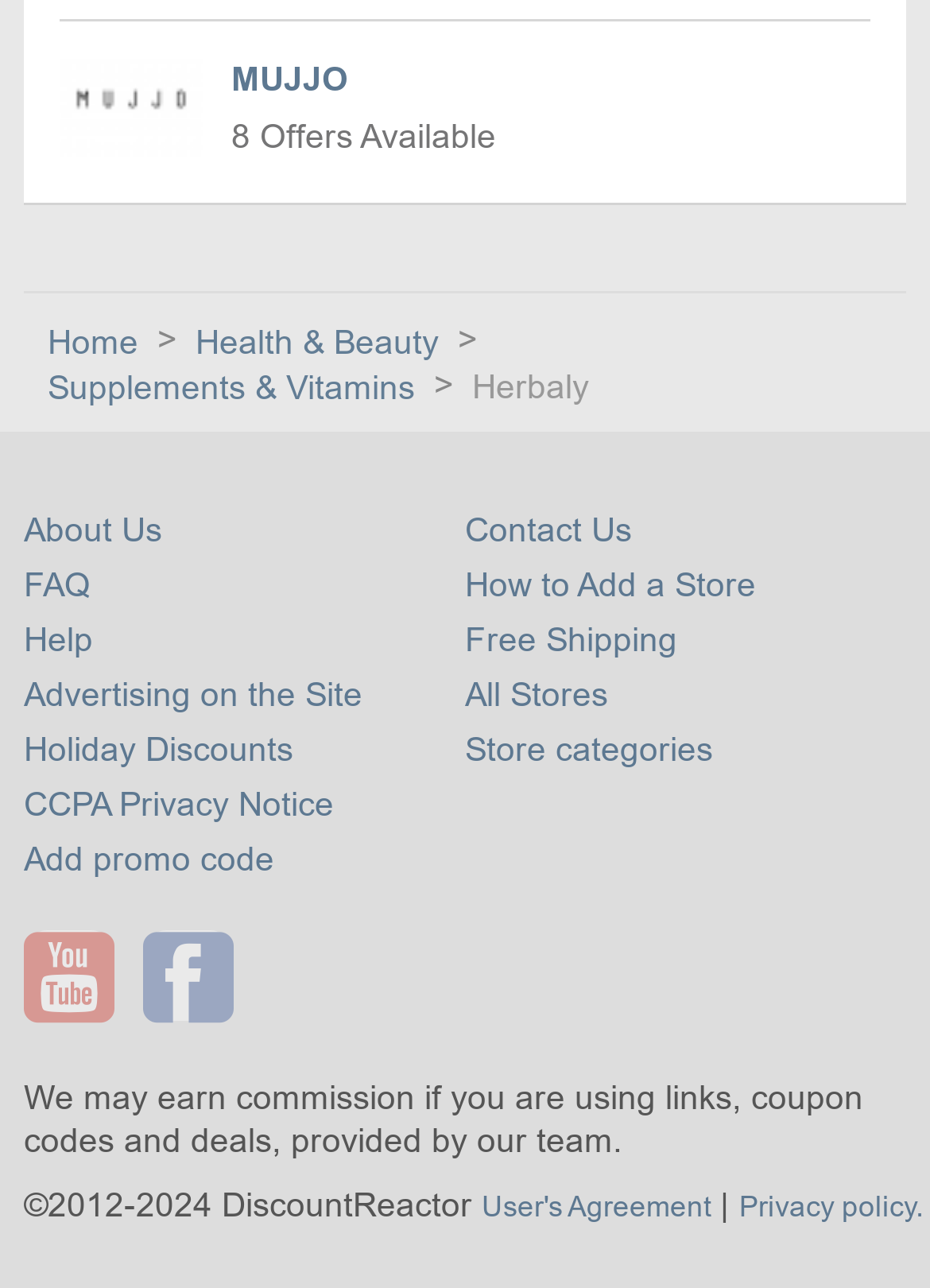Can you find the bounding box coordinates for the element that needs to be clicked to execute this instruction: "View Health & Beauty category"? The coordinates should be given as four float numbers between 0 and 1, i.e., [left, top, right, bottom].

[0.21, 0.25, 0.482, 0.28]